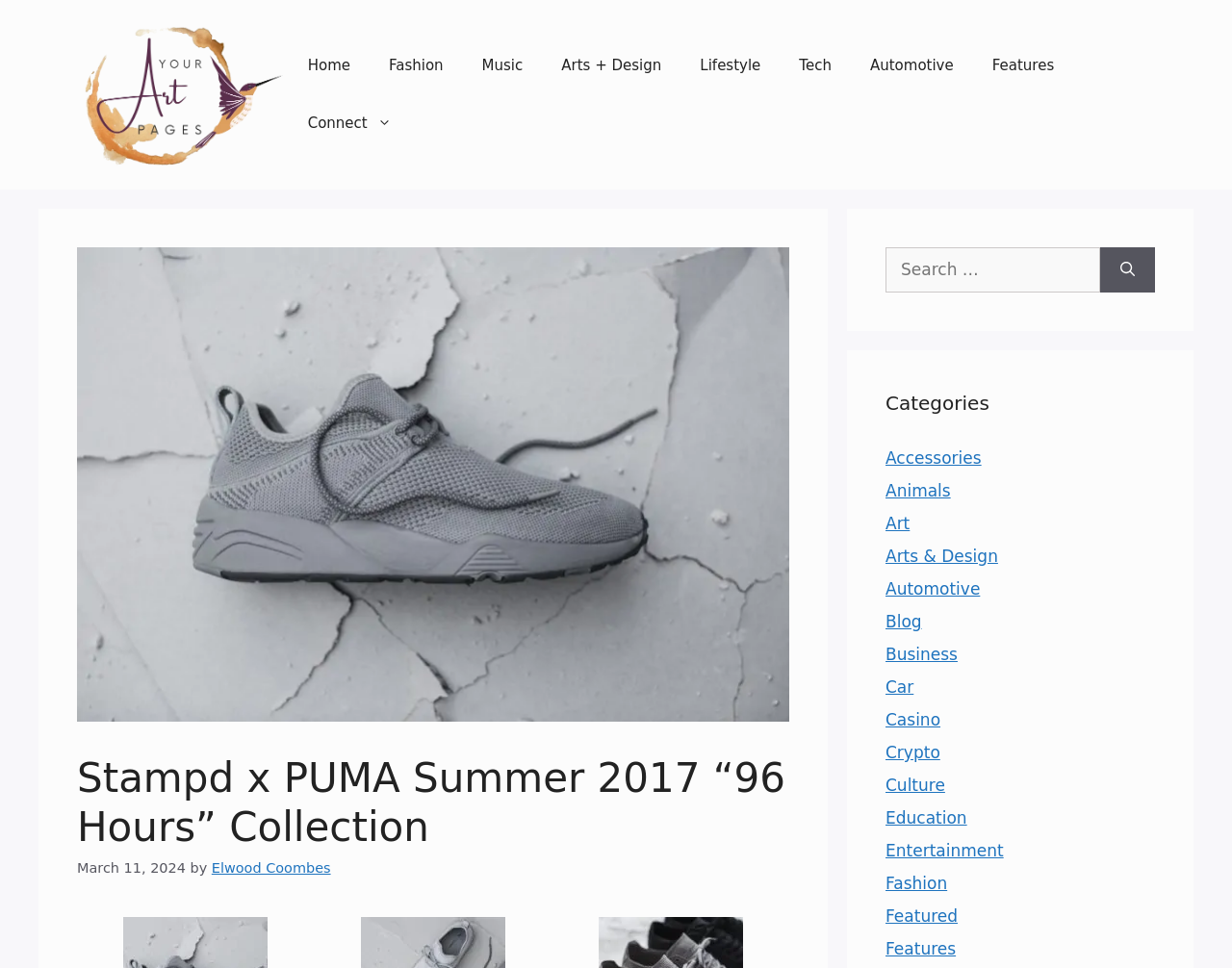Locate the bounding box coordinates of the region to be clicked to comply with the following instruction: "Enter your name in the input field". The coordinates must be four float numbers between 0 and 1, in the form [left, top, right, bottom].

None